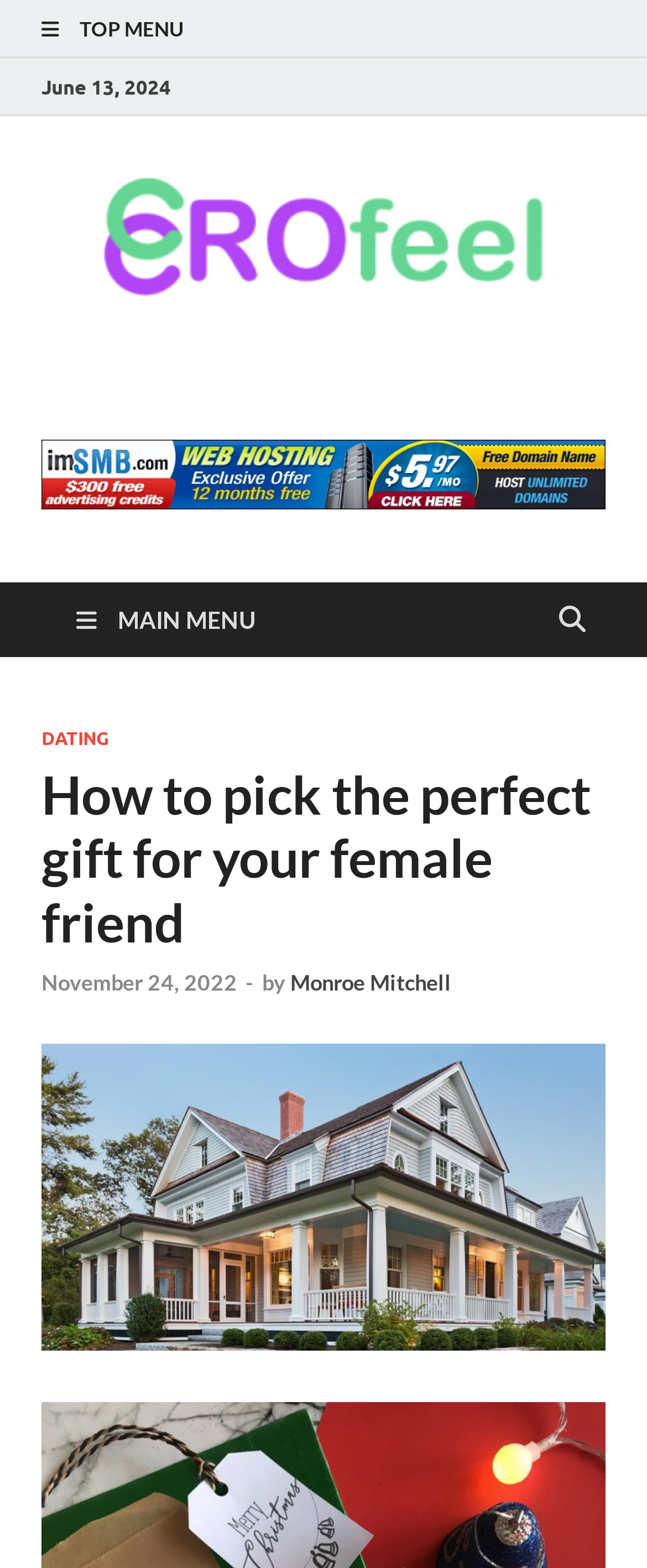Generate a thorough description of the webpage.

The webpage appears to be an article or blog post titled "How to pick the perfect gift for your female friend" on a website called EroFeel. At the top of the page, there is a top menu bar with a link labeled "TOP MENU" and a date "June 13, 2024" displayed. Below the top menu, the EroFeel logo is situated, accompanied by a tagline "Sensational News and Stories That Evoke Feelings".

The main content of the page is divided into sections, with a main menu on the left side, containing links to different categories, including "DATING". The article's title "How to pick the perfect gift for your female friend" is prominently displayed, followed by the publication date "November 24, 2022" and the author's name "Monroe Mitchell".

The article's content is not explicitly described in the accessibility tree, but it is likely to provide guidance or tips on selecting gifts for female friends, as suggested by the meta description. There are no images explicitly mentioned in the accessibility tree, except for the EroFeel logo. Overall, the webpage appears to be a informative article or blog post with a clear structure and organization.